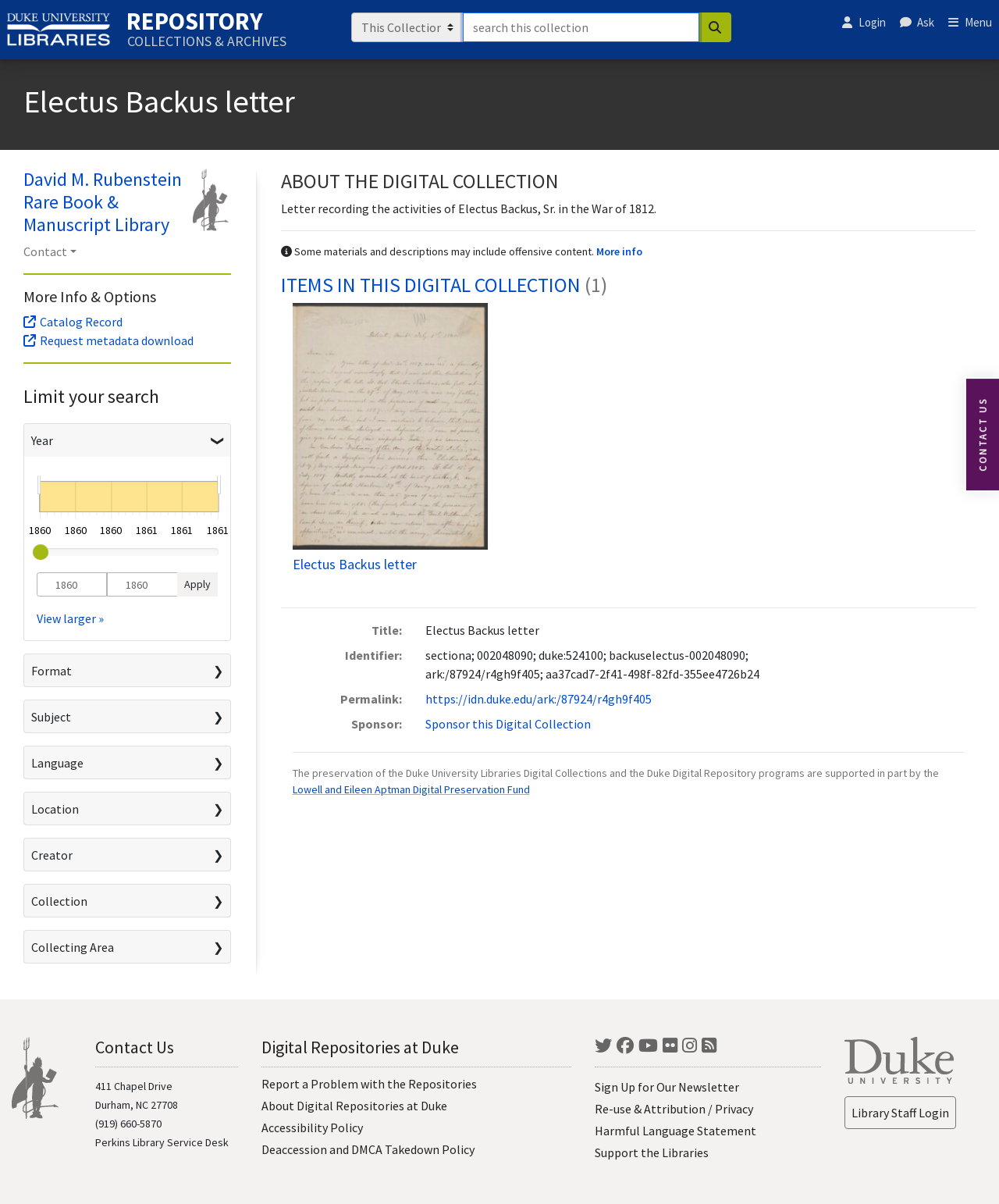Please provide a detailed answer to the question below based on the screenshot: 
What is the name of the library?

I found the name of the library by looking at the heading element with the text 'David M. Rubenstein Rare Book & Manuscript Library' which is located in the sidebar section of the webpage.